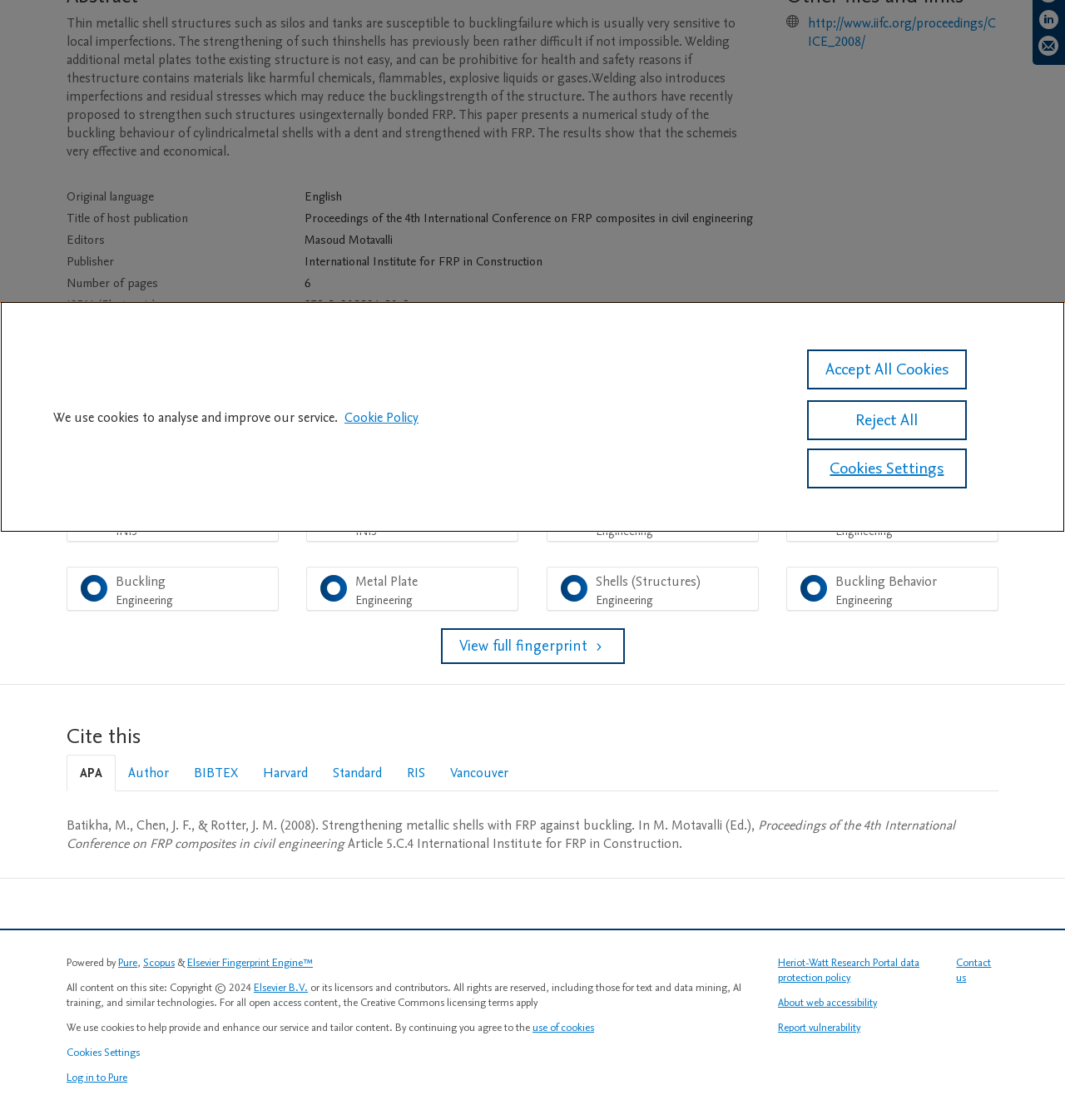Refer to the element description APA and identify the corresponding bounding box in the screenshot. Format the coordinates as (top-left x, top-left y, bottom-right x, bottom-right y) with values in the range of 0 to 1.

[0.062, 0.674, 0.109, 0.706]